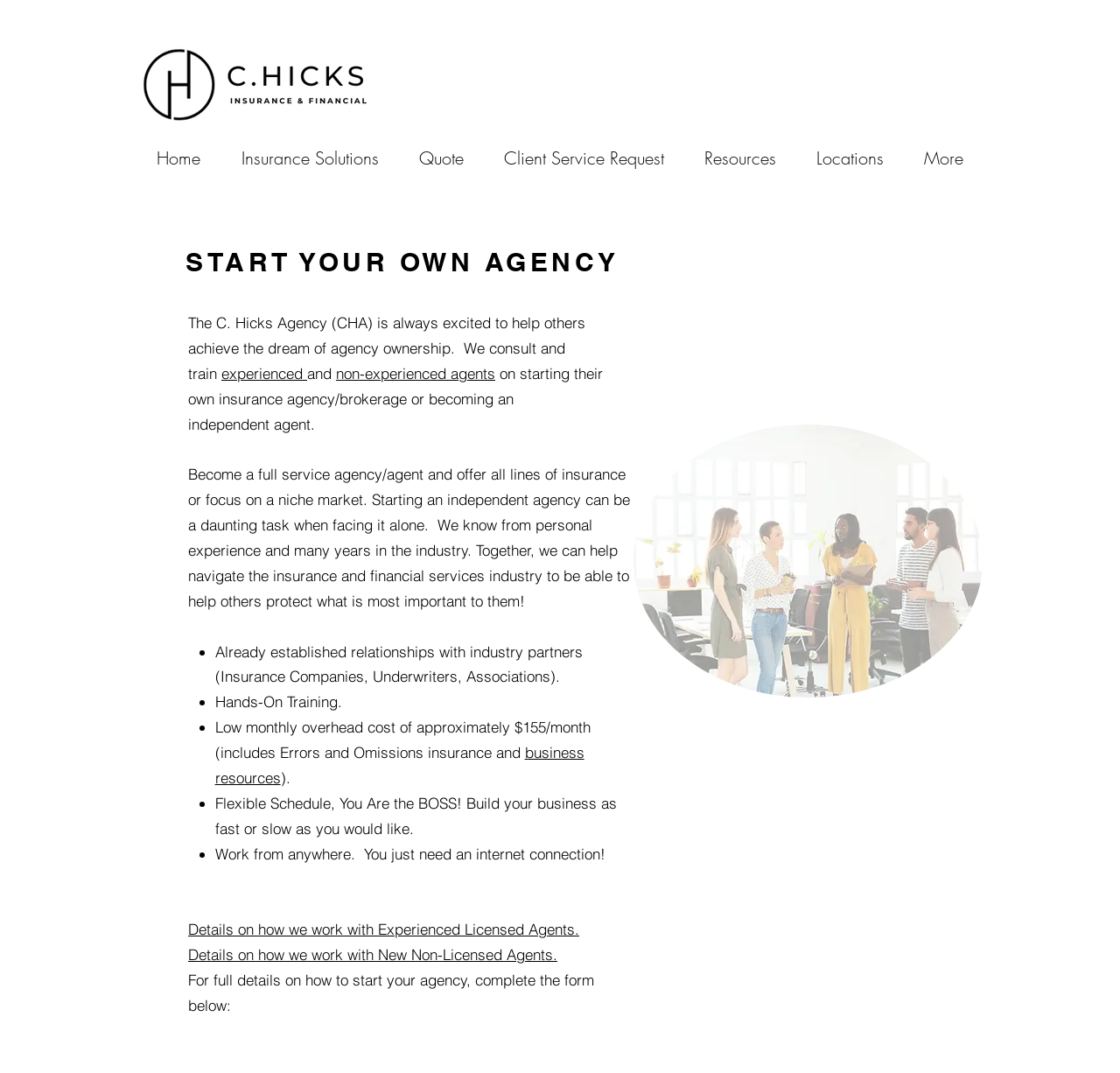Determine the bounding box for the UI element as described: "Client Service Request". The coordinates should be represented as four float numbers between 0 and 1, formatted as [left, top, right, bottom].

[0.432, 0.128, 0.611, 0.167]